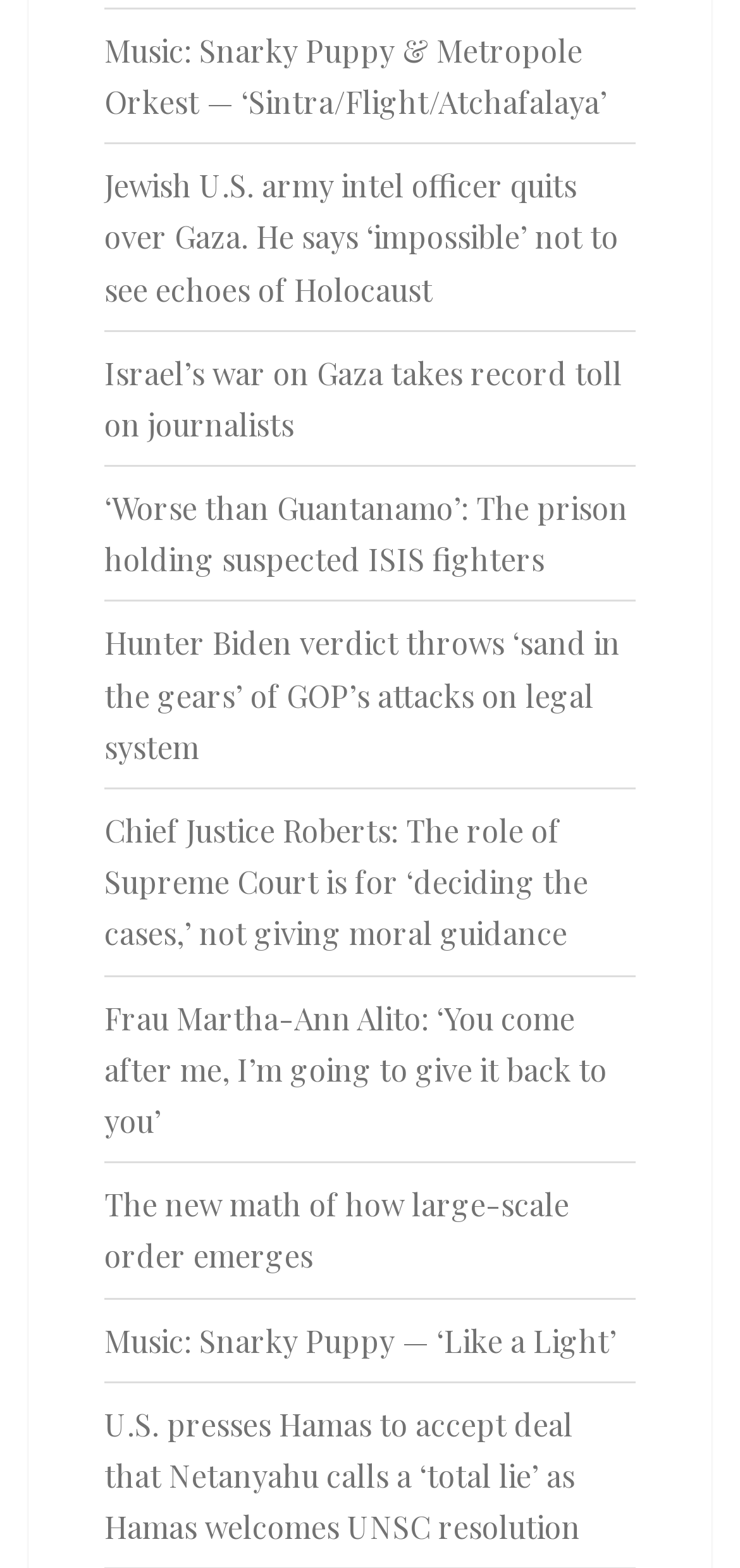Specify the bounding box coordinates for the region that must be clicked to perform the given instruction: "Read about the U.S. pressing Hamas to accept a deal".

[0.141, 0.895, 0.785, 0.986]